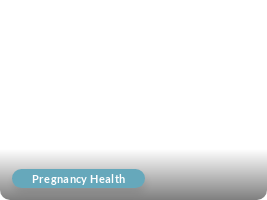Provide an extensive narrative of what is shown in the image.

The image features a button labeled "Pregnancy Health," set against a gradient background that transitions from a lighter shade at the top to a darker one at the bottom. This visual element serves as a navigation tool, directing users to related content about maternal well-being and health during pregnancy. The design combines simplicity and clarity, making it easy for expectant mothers and families to access vital health information. The button is prominently placed, inviting interaction and enhancing the overall user experience on the website focused on pregnancy-related topics.